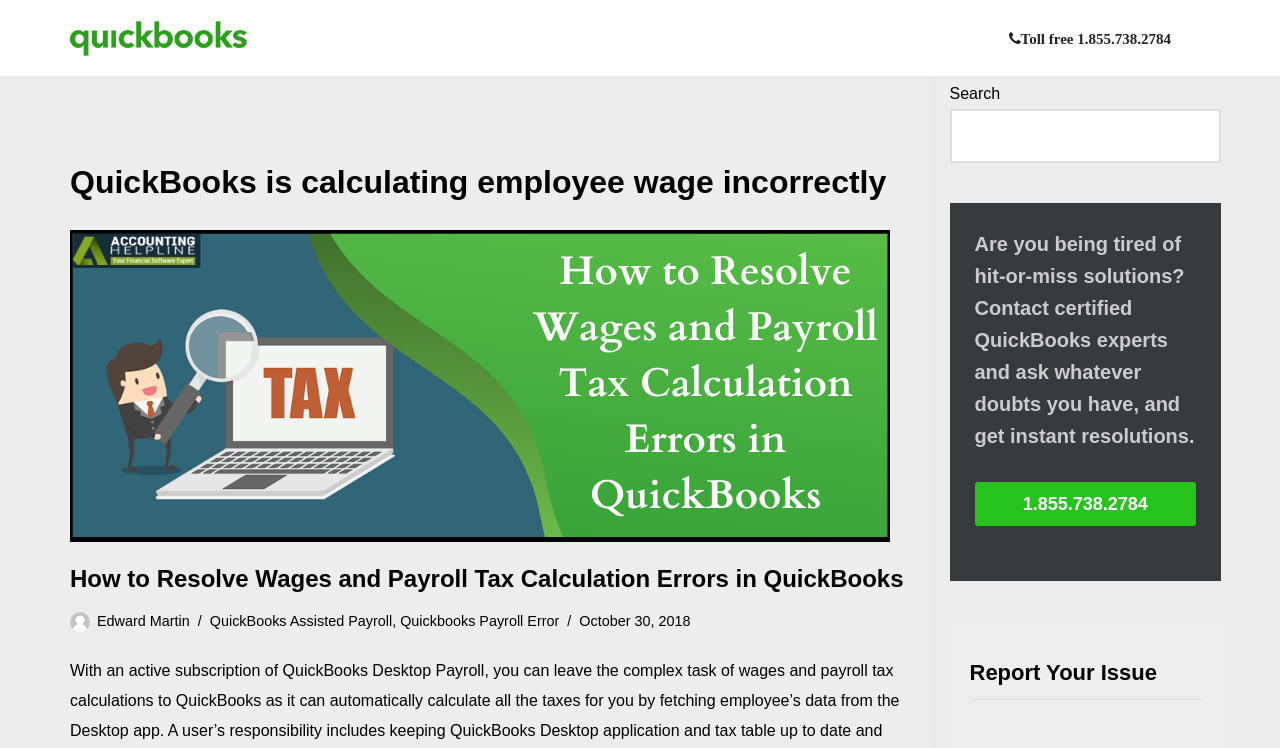What is the date of the article?
Can you provide an in-depth and detailed response to the question?

I found the date of the article by looking at the time element below the main heading, which displays the date 'October 30, 2018'. This date is likely to be the publication date of the article.